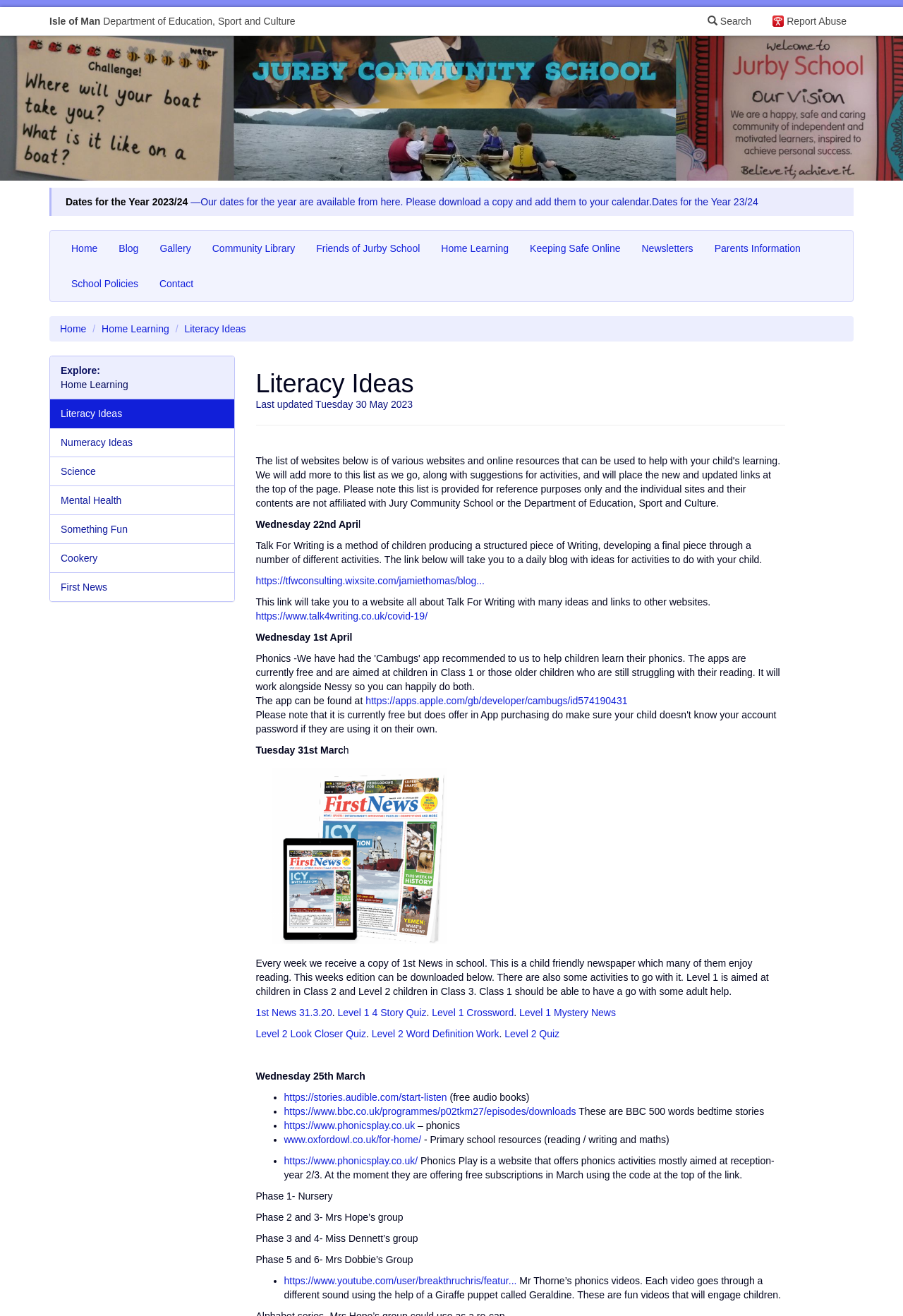Determine the bounding box coordinates of the clickable element necessary to fulfill the instruction: "Click on the 'Home' link". Provide the coordinates as four float numbers within the 0 to 1 range, i.e., [left, top, right, bottom].

[0.067, 0.175, 0.12, 0.202]